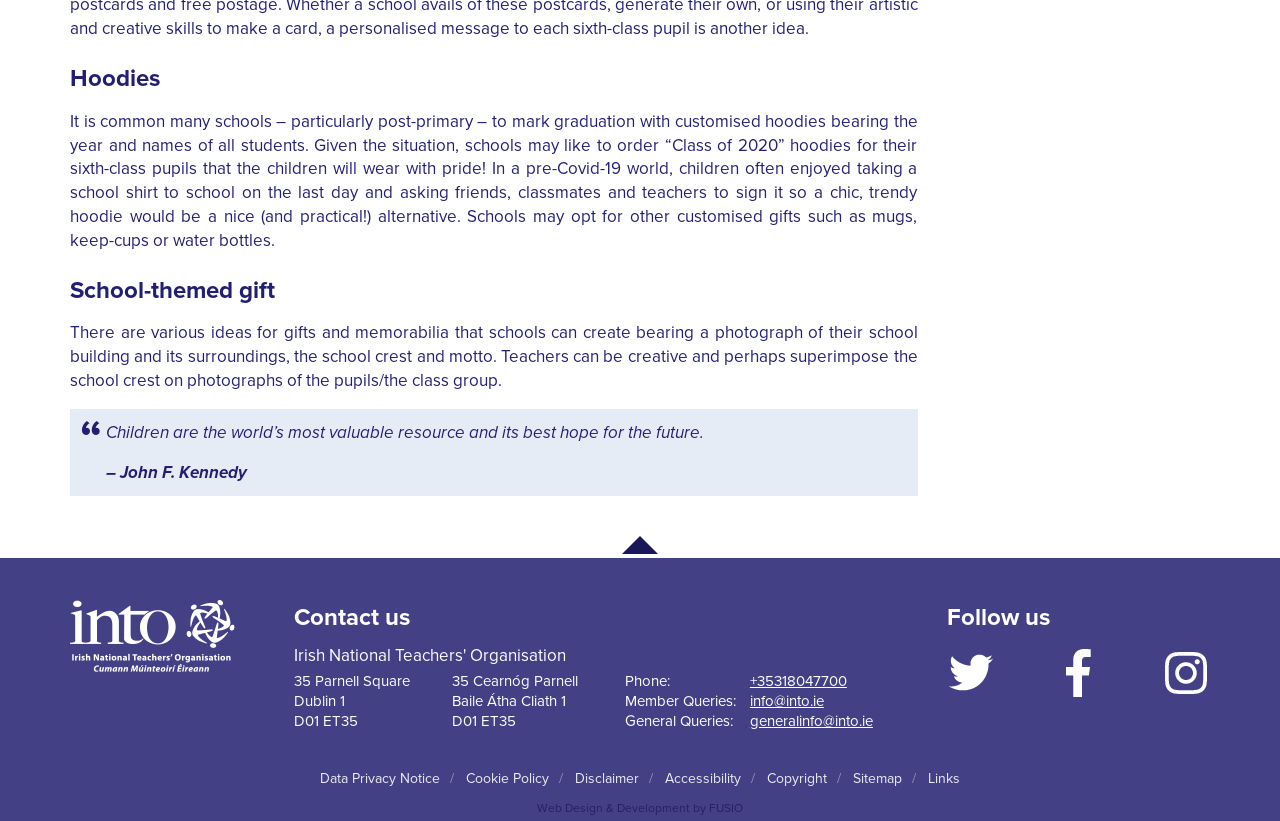Given the following UI element description: "alt="Irish National Teachers' Organisation"", find the bounding box coordinates in the webpage screenshot.

[0.055, 0.762, 0.184, 0.784]